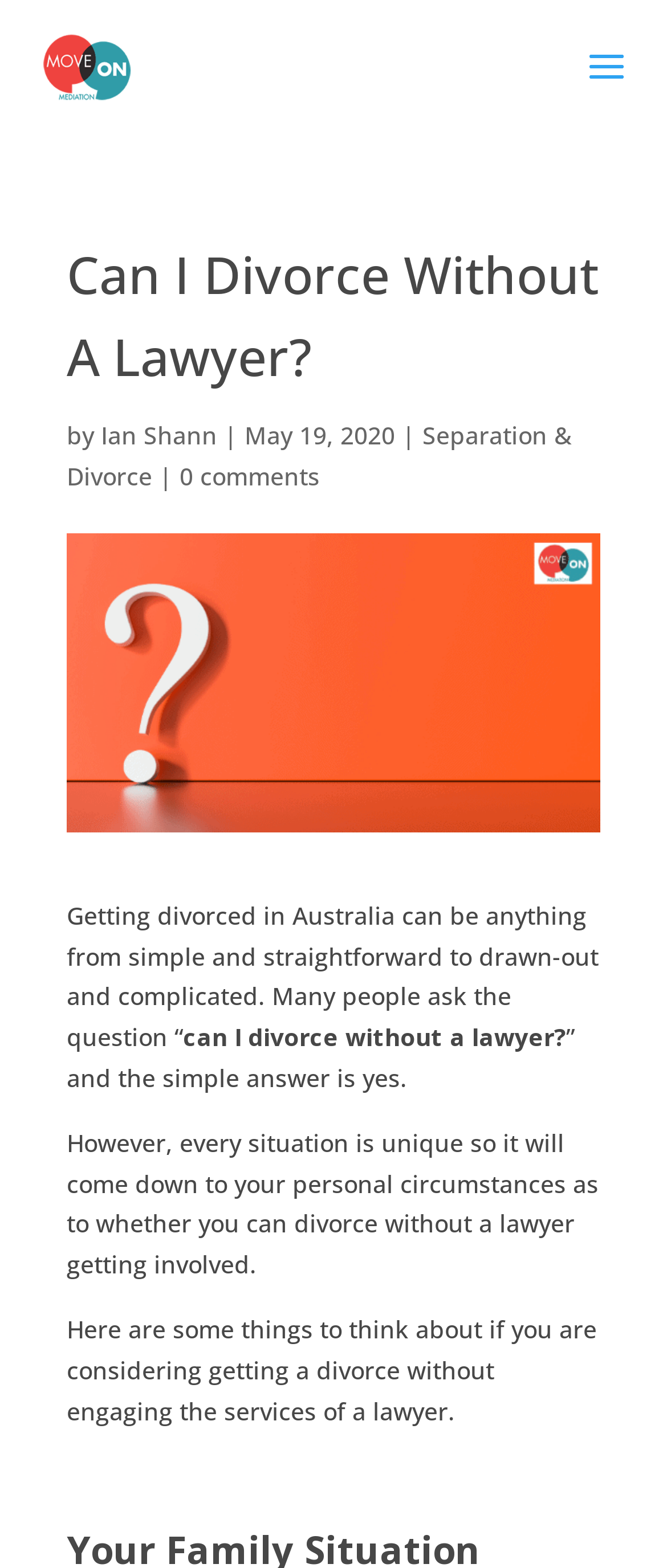Who wrote the article?
Carefully analyze the image and provide a thorough answer to the question.

The author of the article is mentioned in the text 'by Ian Shann' which is located below the main heading 'Can I Divorce Without A Lawyer?'.